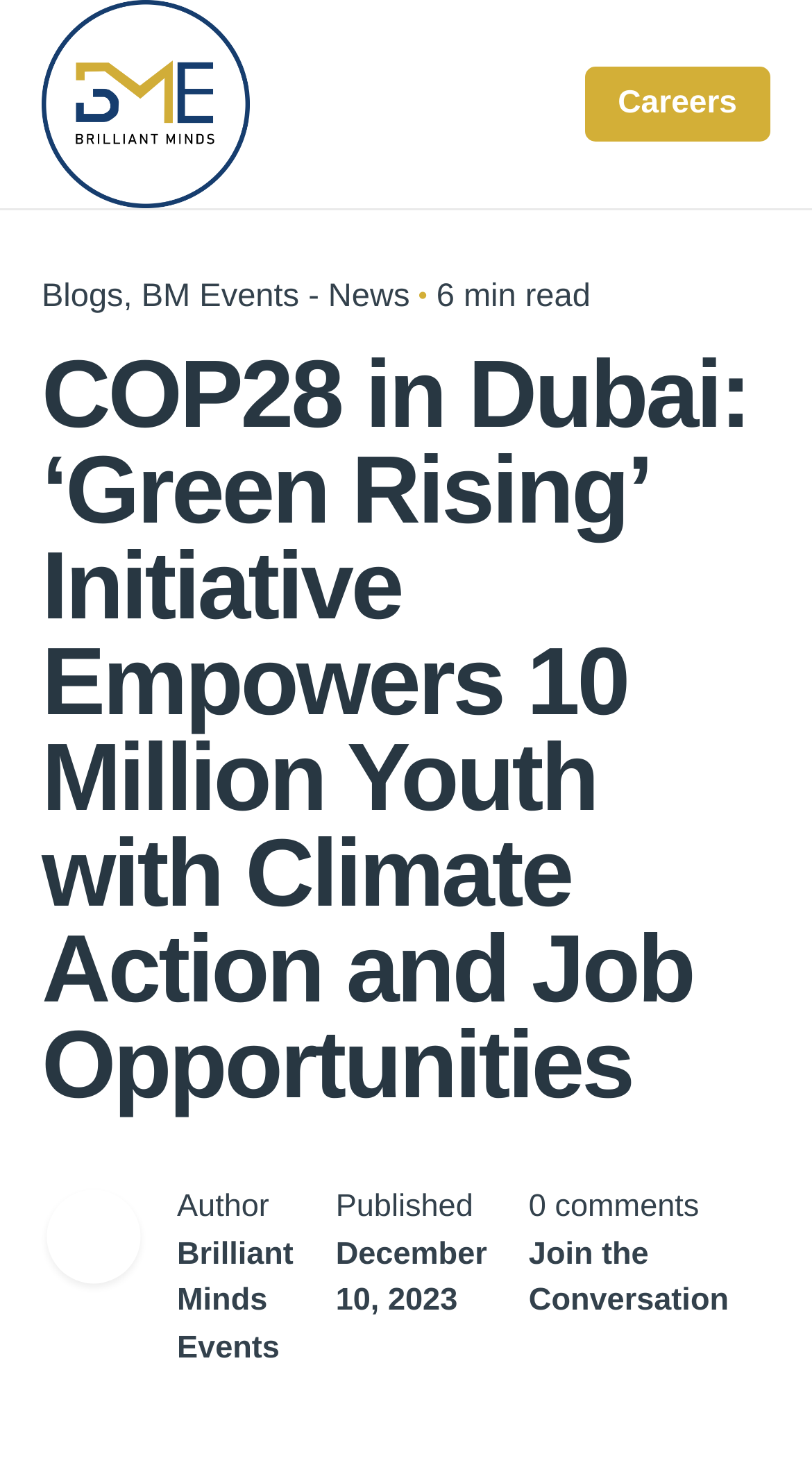Can you find and generate the webpage's heading?

COP28 in Dubai: ‘Green Rising’ Initiative Empowers 10 Million Youth with Climate Action and Job Opportunities